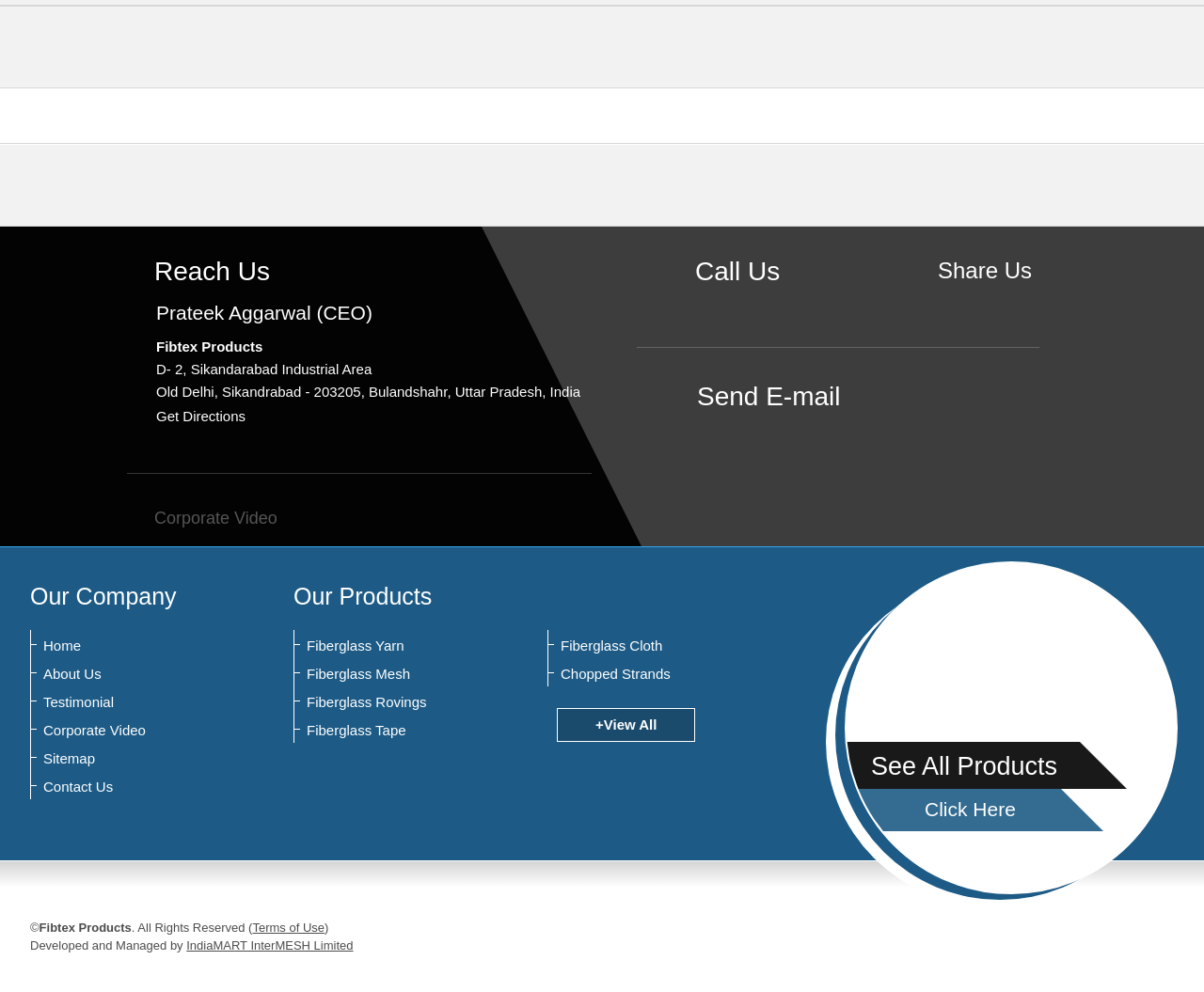Answer the question in one word or a short phrase:
What is the company name?

Fibtex Products